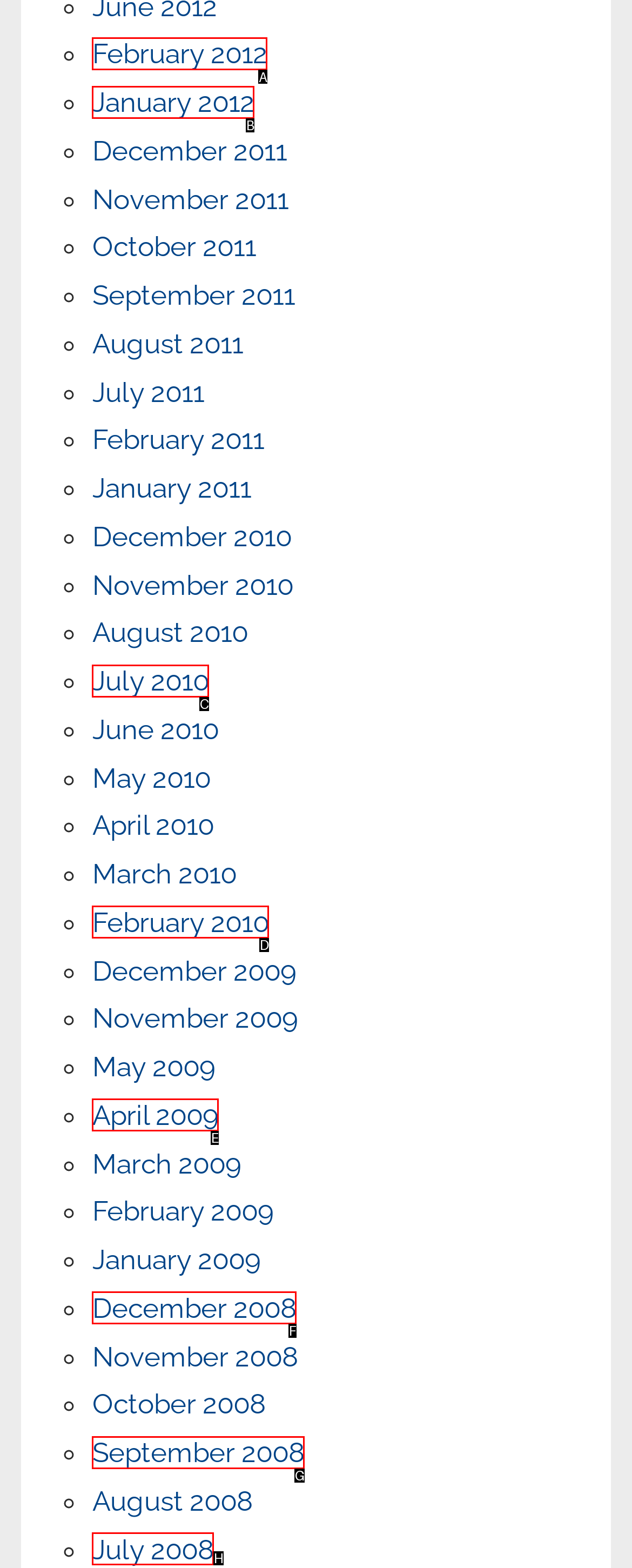Find the option that aligns with: January 2012
Provide the letter of the corresponding option.

B